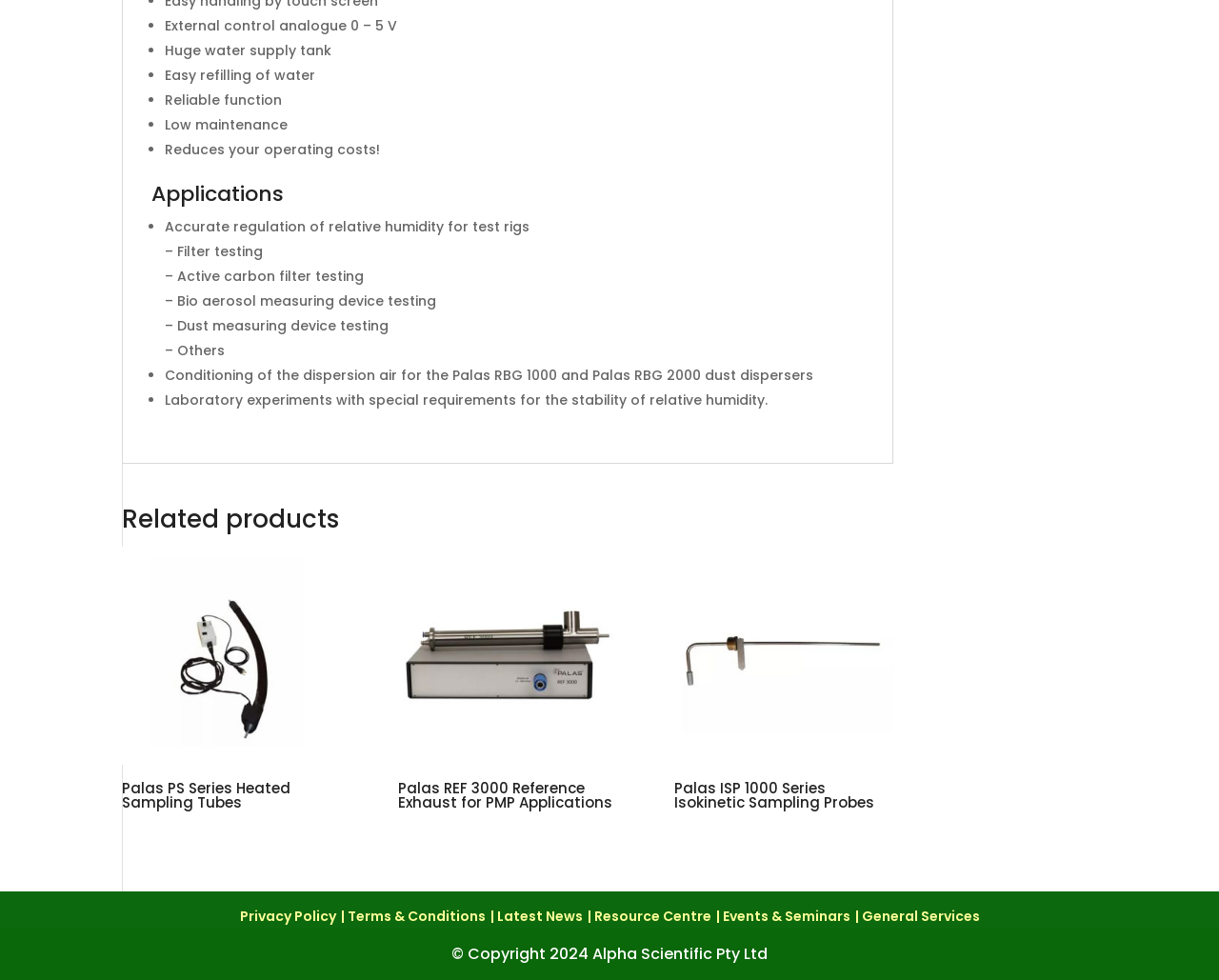What is the purpose of the 'Laboratory experiments' application?
Please provide a comprehensive answer based on the visual information in the image.

The webpage mentions 'Laboratory experiments with special requirements for the stability of relative humidity' as one of the applications of the device, indicating that it is used in laboratory experiments that require precise control of humidity.